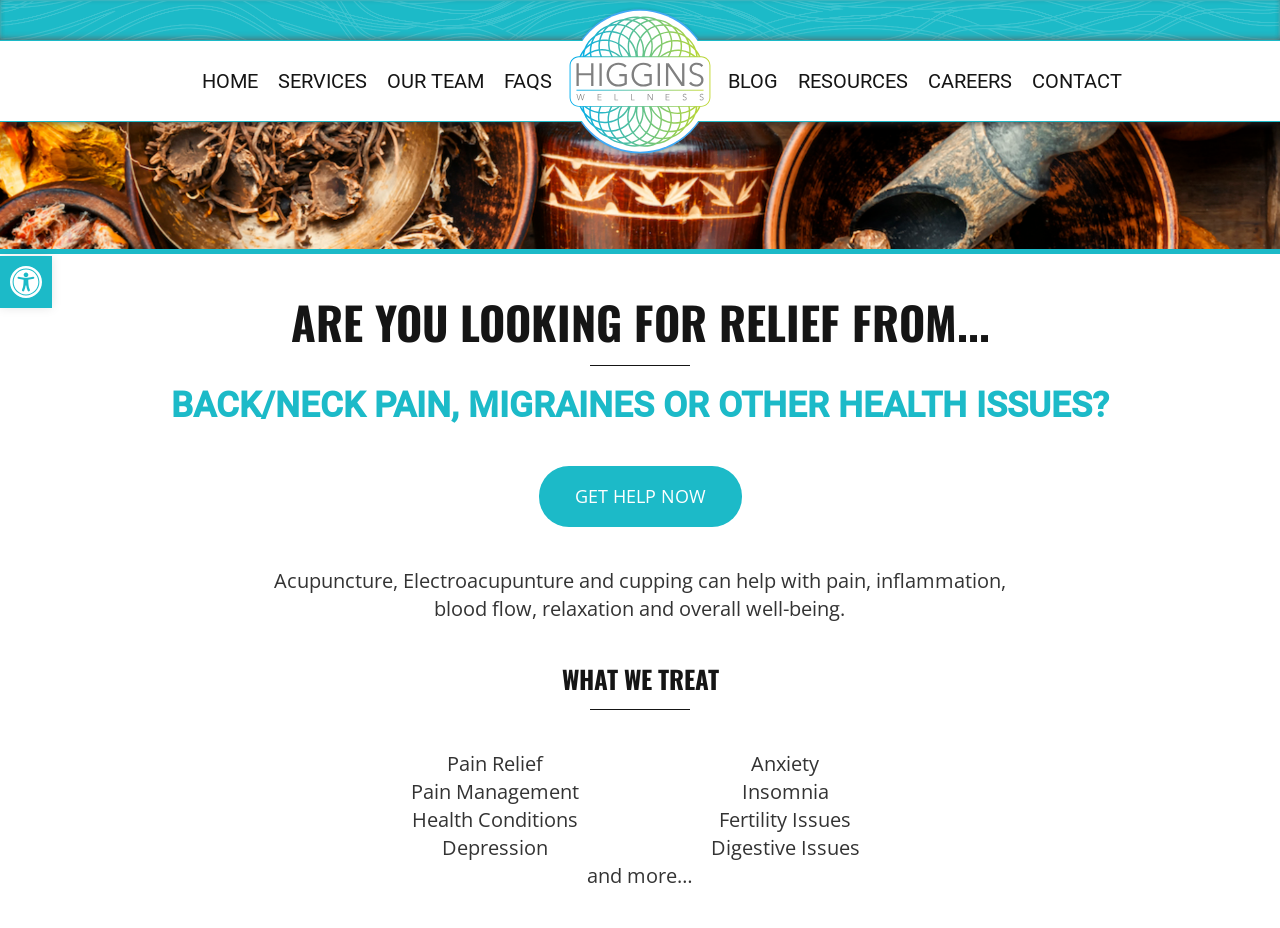Determine the coordinates of the bounding box that should be clicked to complete the instruction: "Click the GET HELP NOW button". The coordinates should be represented by four float numbers between 0 and 1: [left, top, right, bottom].

[0.421, 0.502, 0.579, 0.567]